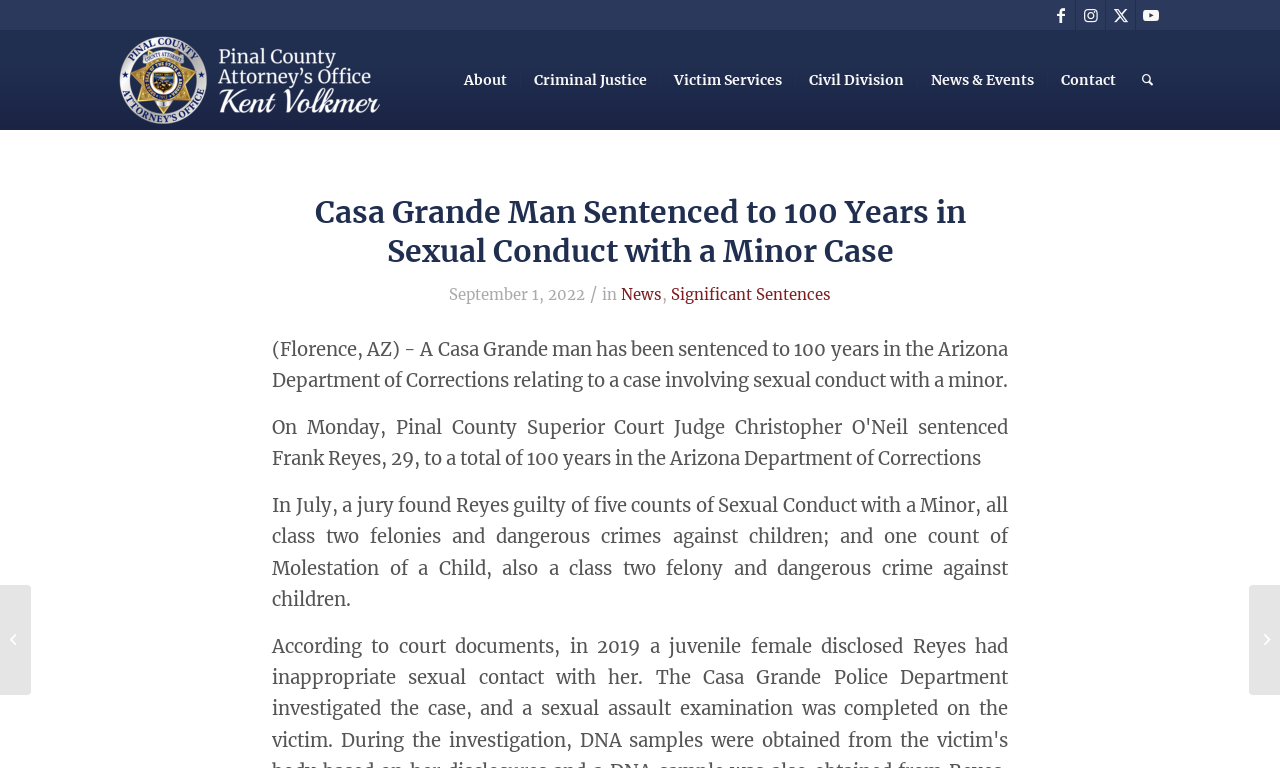Locate the bounding box coordinates of the clickable region to complete the following instruction: "Click on the link to Facebook."

[0.817, 0.0, 0.84, 0.039]